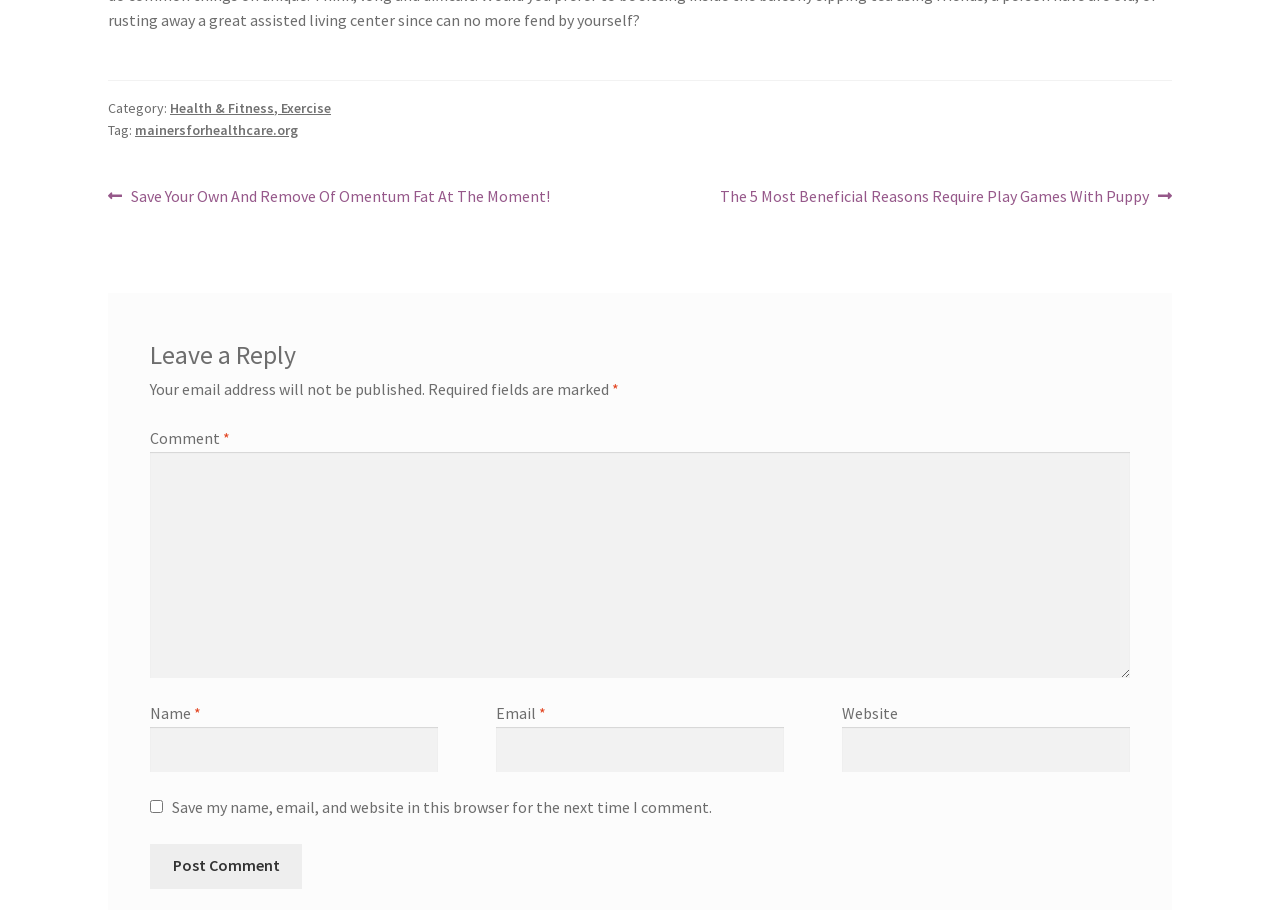Pinpoint the bounding box coordinates of the element to be clicked to execute the instruction: "Go to the site navigation".

None